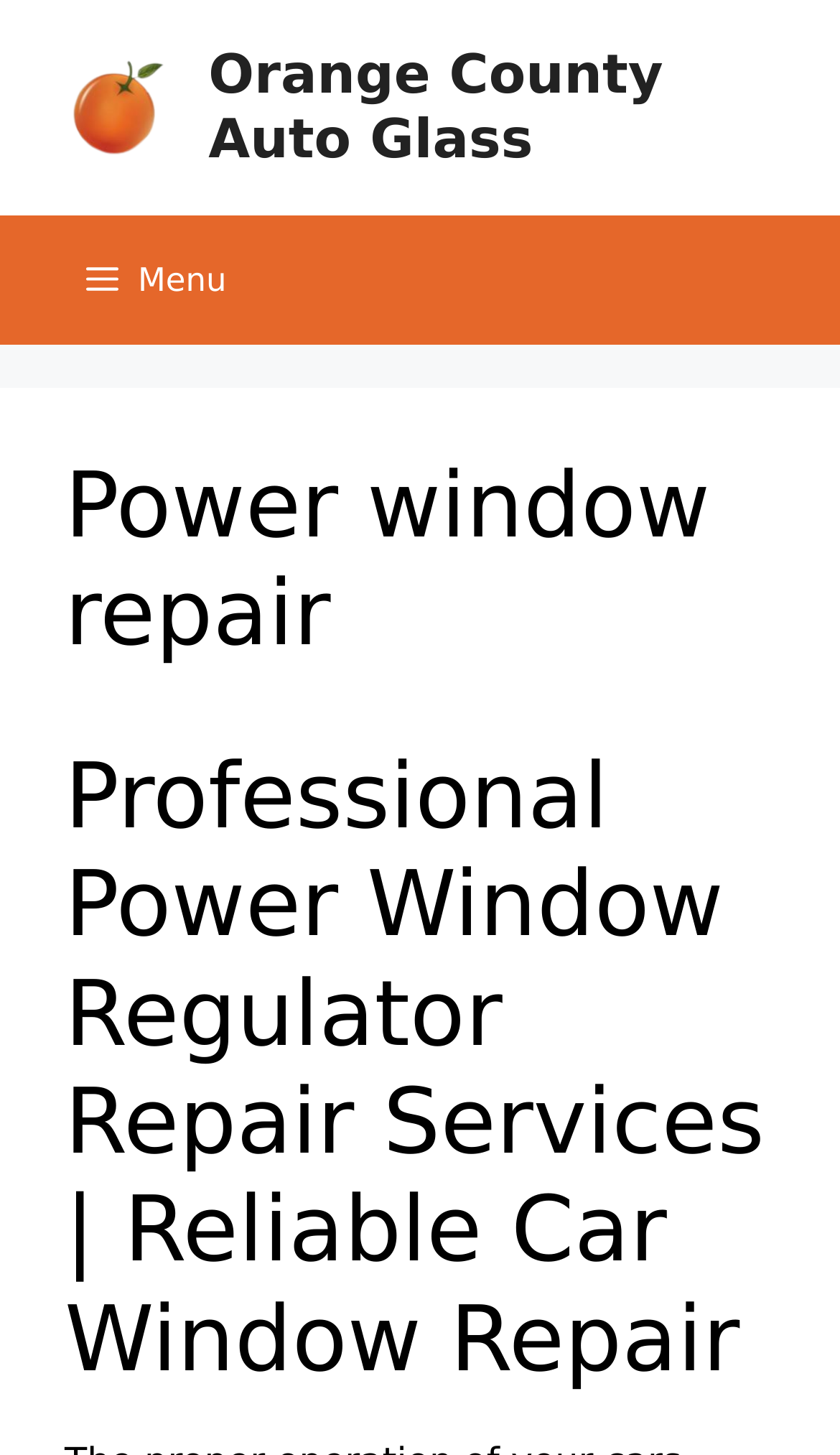Create a detailed summary of all the visual and textual information on the webpage.

The webpage is about power window repair services provided by Orange County Auto Glass. At the top, there is a banner that spans the entire width of the page, containing a link to the company's website and an image with the company's name. Below the banner, there is a navigation menu labeled "Primary" that takes up the full width of the page. 

On the left side of the navigation menu, there is a button labeled "Menu" that, when expanded, controls the primary menu. To the right of the button, there is a header section that occupies most of the page's width. This section contains two headings: the first one is "Power window repair", and the second one is a longer title that describes the company's services, "Professional Power Window Regulator Repair Services | Reliable Car Window Repair".